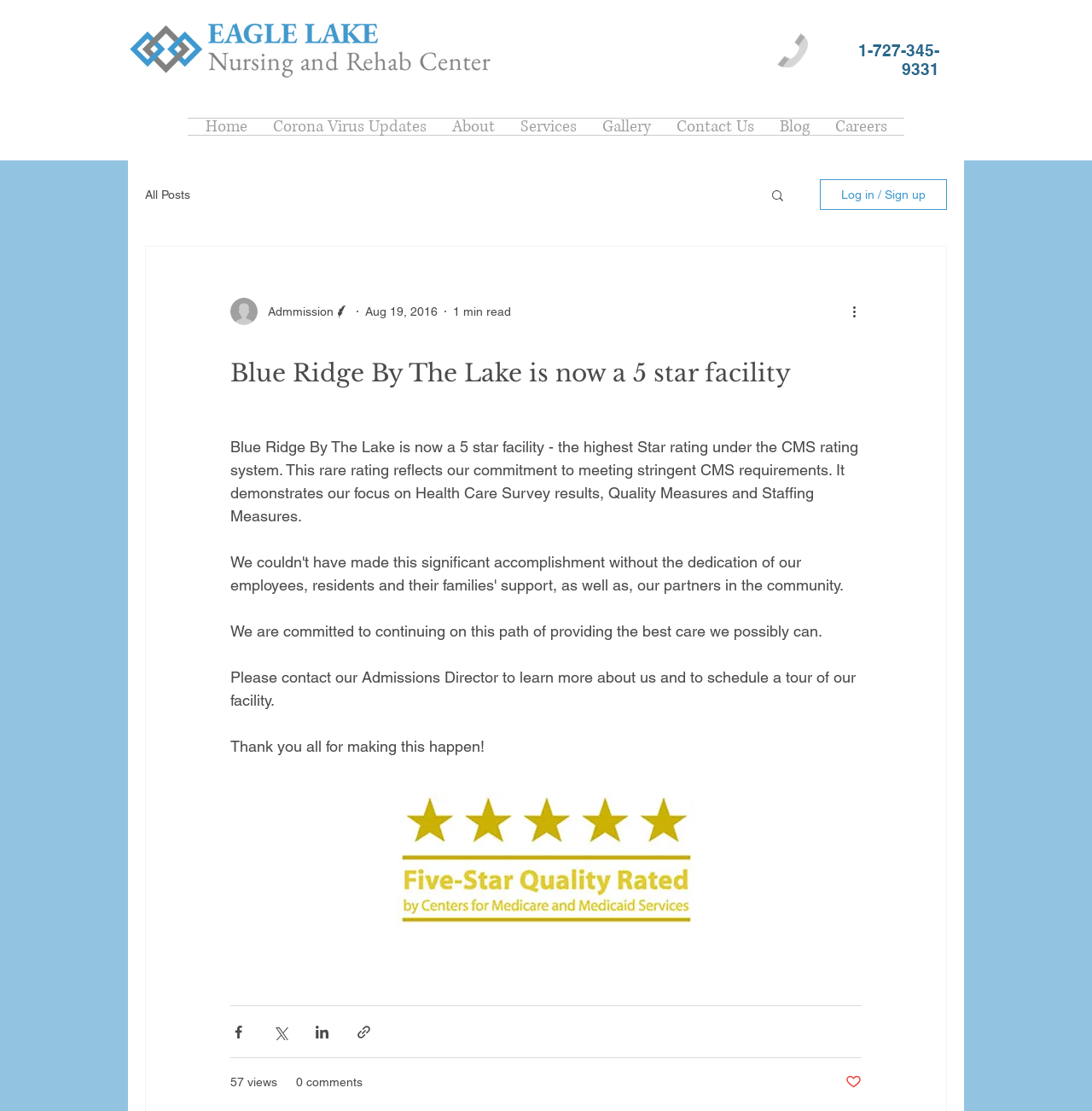Show the bounding box coordinates for the element that needs to be clicked to execute the following instruction: "Click the link to Home". Provide the coordinates in the form of four float numbers between 0 and 1, i.e., [left, top, right, bottom].

[0.176, 0.107, 0.238, 0.121]